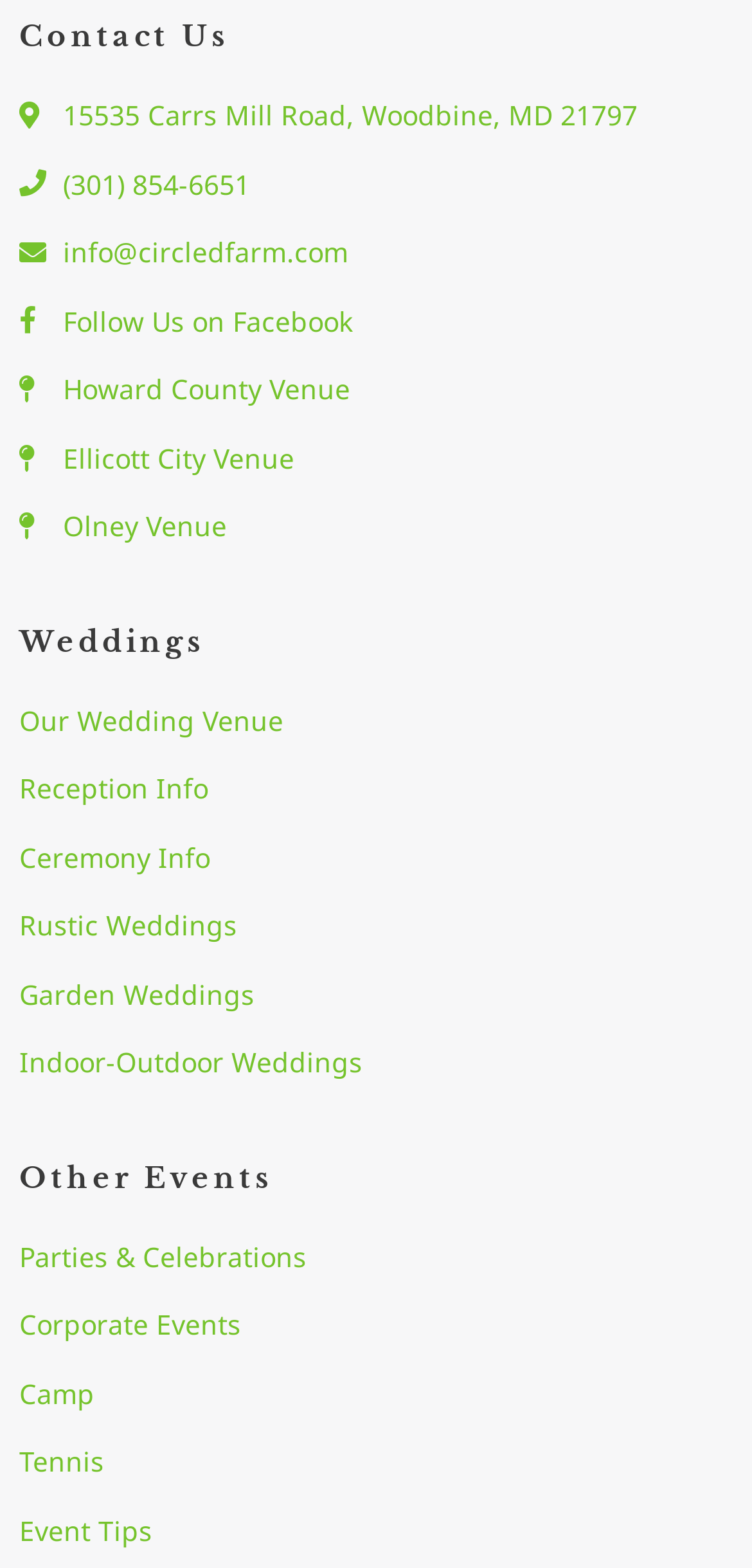Please specify the bounding box coordinates of the clickable region to carry out the following instruction: "View Equine Law Blog homepage". The coordinates should be four float numbers between 0 and 1, in the format [left, top, right, bottom].

None